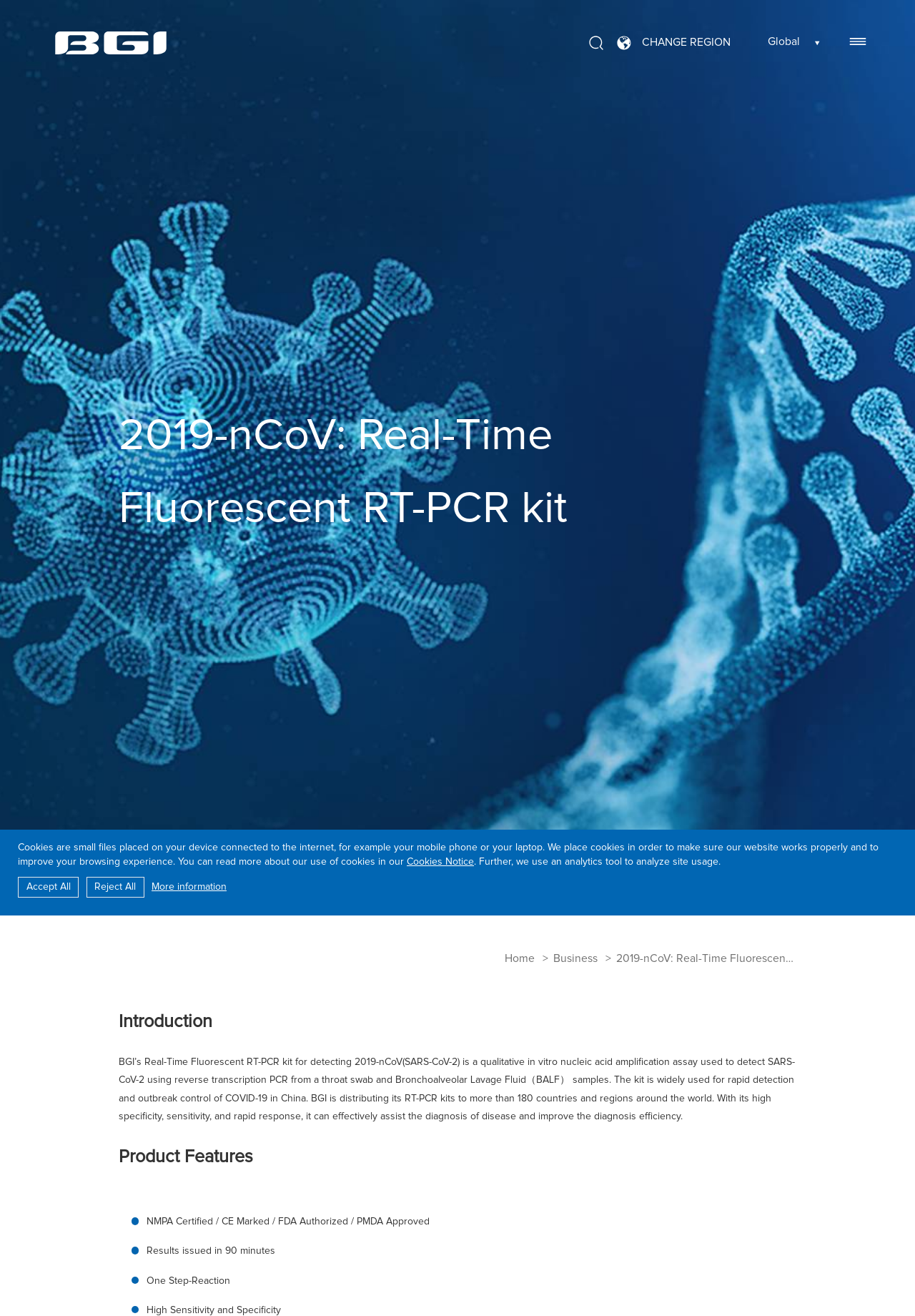Can you look at the image and give a comprehensive answer to the question:
How long does it take to issue results?

The time it takes to issue results can be found in the 'Product Features' section of the webpage, which lists 'Results issued in 90 minutes' as one of the features of the kit.